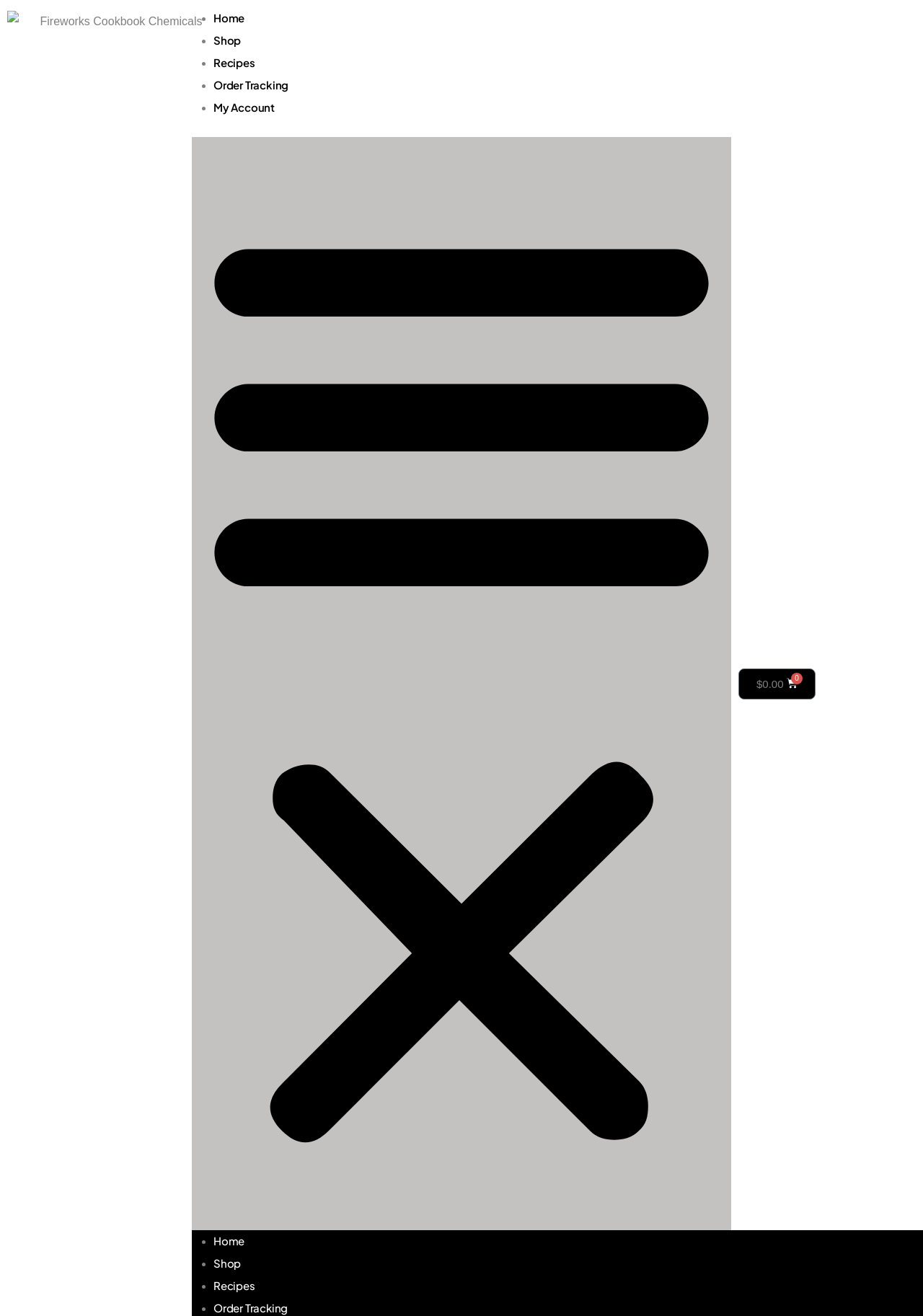Could you determine the bounding box coordinates of the clickable element to complete the instruction: "click Home"? Provide the coordinates as four float numbers between 0 and 1, i.e., [left, top, right, bottom].

[0.231, 0.008, 0.265, 0.019]